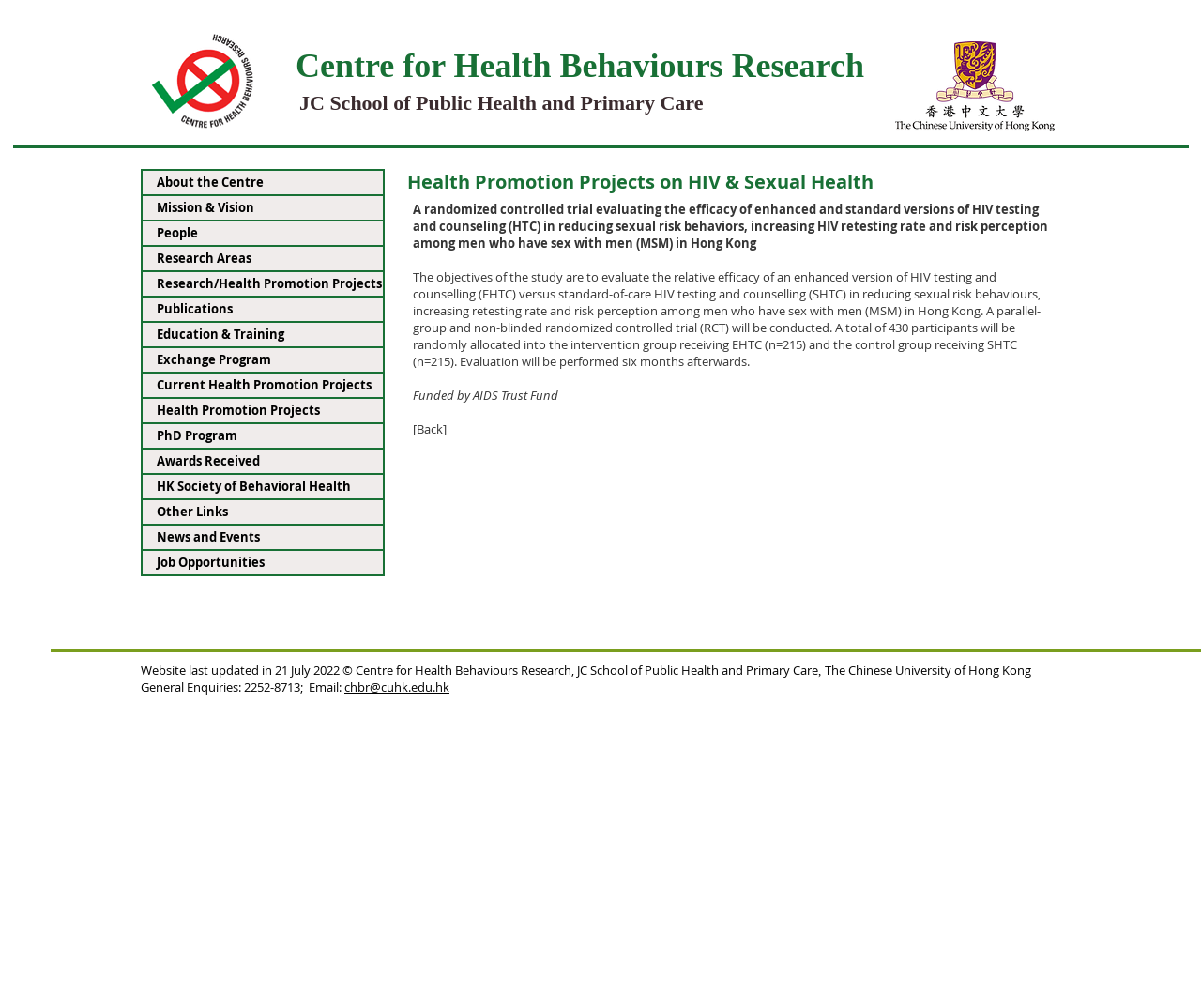Produce an elaborate caption capturing the essence of the webpage.

The webpage is about the Centre for Health Behaviours Research (CHBR) at the JC School of Public Health and Primary Care. At the top, there is a heading with the centre's name, followed by a link to the centre's homepage. To the right of the heading, there is an image of the Chinese University of Hong Kong (CUHK) logo.

Below the heading, there is a main section that takes up most of the page. In this section, there is a subheading "Health Promotion Projects on HIV & Sexual Health" followed by a detailed description of a research project on HIV testing and counselling. The project's objectives, methodology, and funding information are provided.

To the left of the main section, there is a navigation menu with links to various pages, including "About the Centre", "Research Areas", "Publications", and "News and Events". There are also links to specific research projects, education and training programs, and job opportunities.

At the bottom of the page, there is a footer section with copyright information, a statement about the website's last update, and contact information for general enquiries.